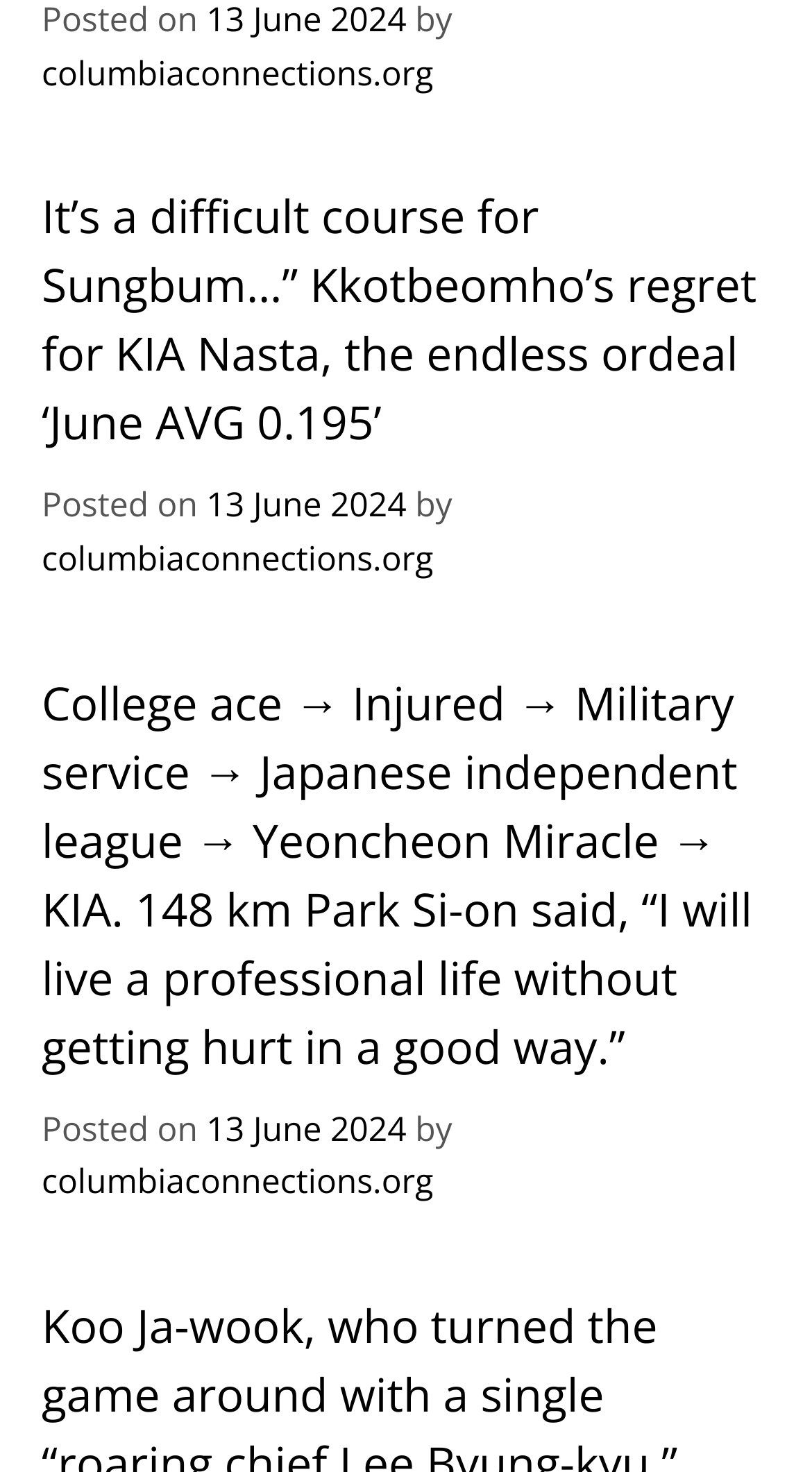What is the title of the first article?
Answer the question based on the image using a single word or a brief phrase.

It’s a difficult course for Sungbum…